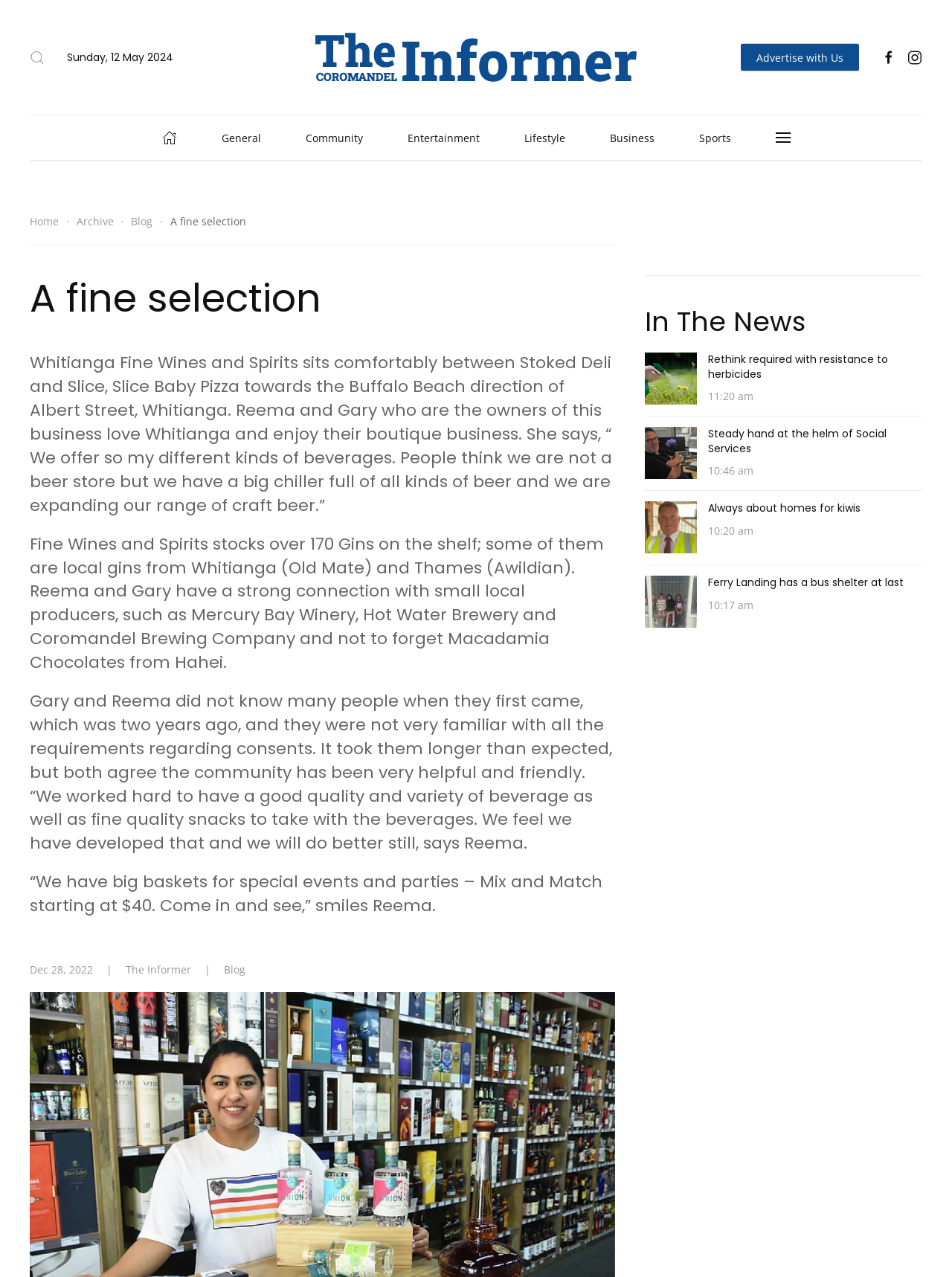Specify the bounding box coordinates of the region I need to click to perform the following instruction: "Read the article 'Whitianga Fine Wines and Spirits'". The coordinates must be four float numbers in the range of 0 to 1, i.e., [left, top, right, bottom].

[0.031, 0.275, 0.646, 0.719]